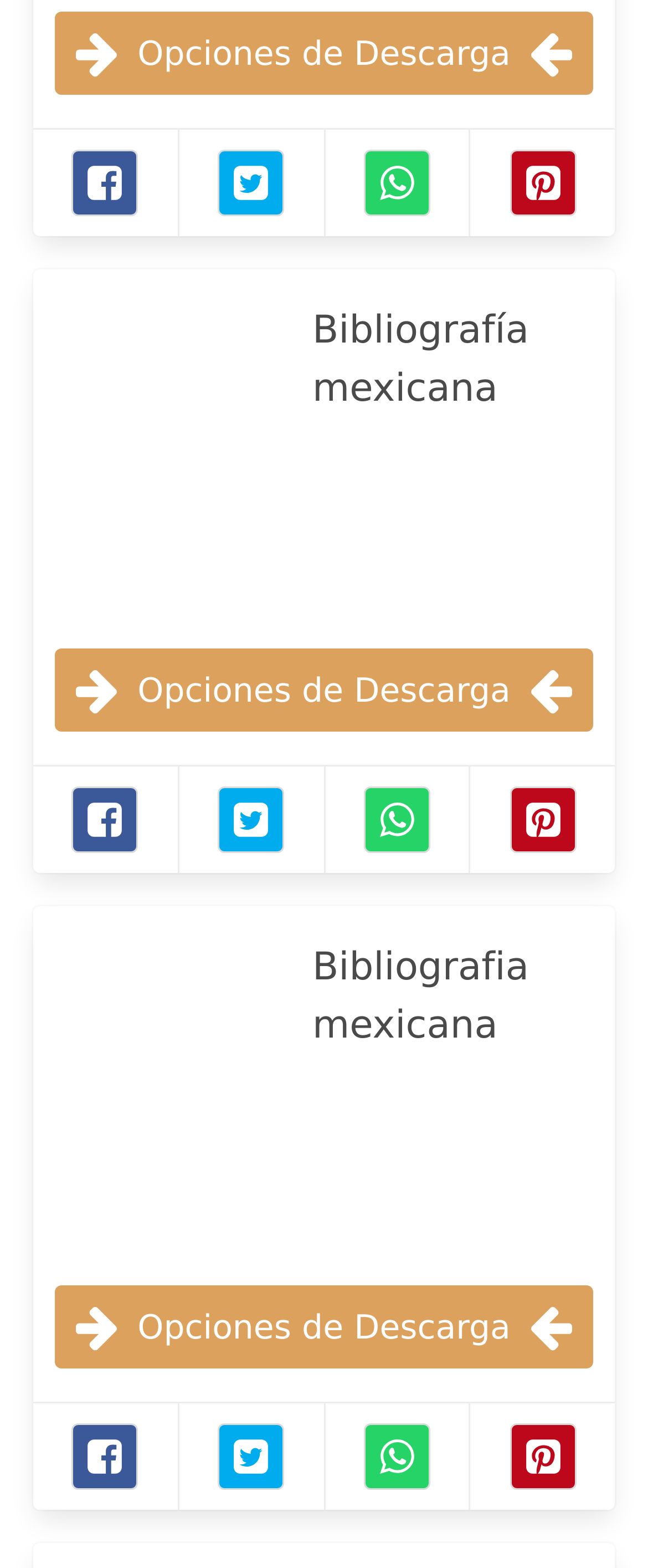Identify the bounding box for the element characterized by the following description: "aria-label="Whatsapp"".

[0.561, 0.095, 0.664, 0.138]